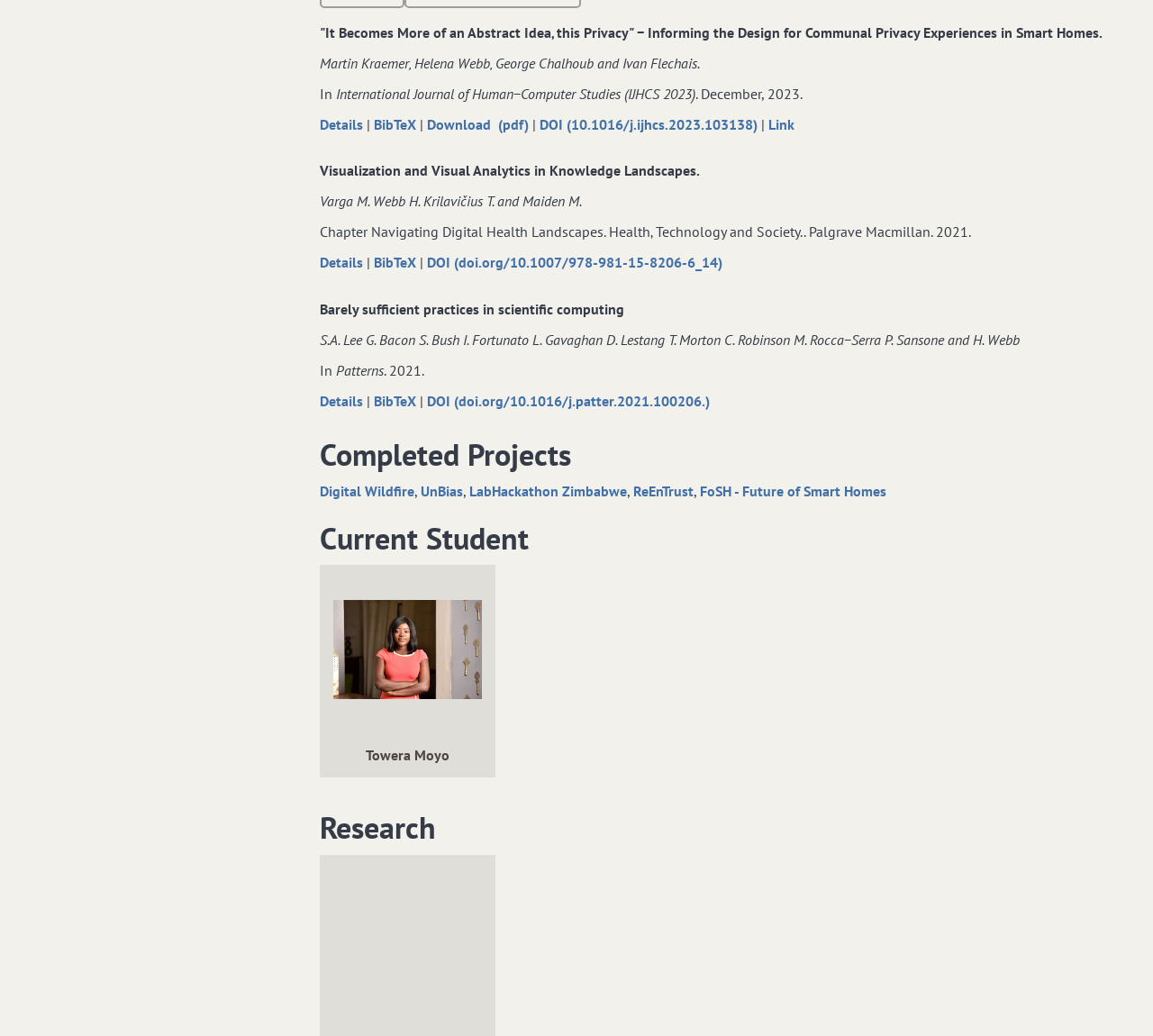Could you provide the bounding box coordinates for the portion of the screen to click to complete this instruction: "View details about 'Visualization and Visual Analytics in Knowledge Landscapes'"?

[0.277, 0.245, 0.318, 0.262]